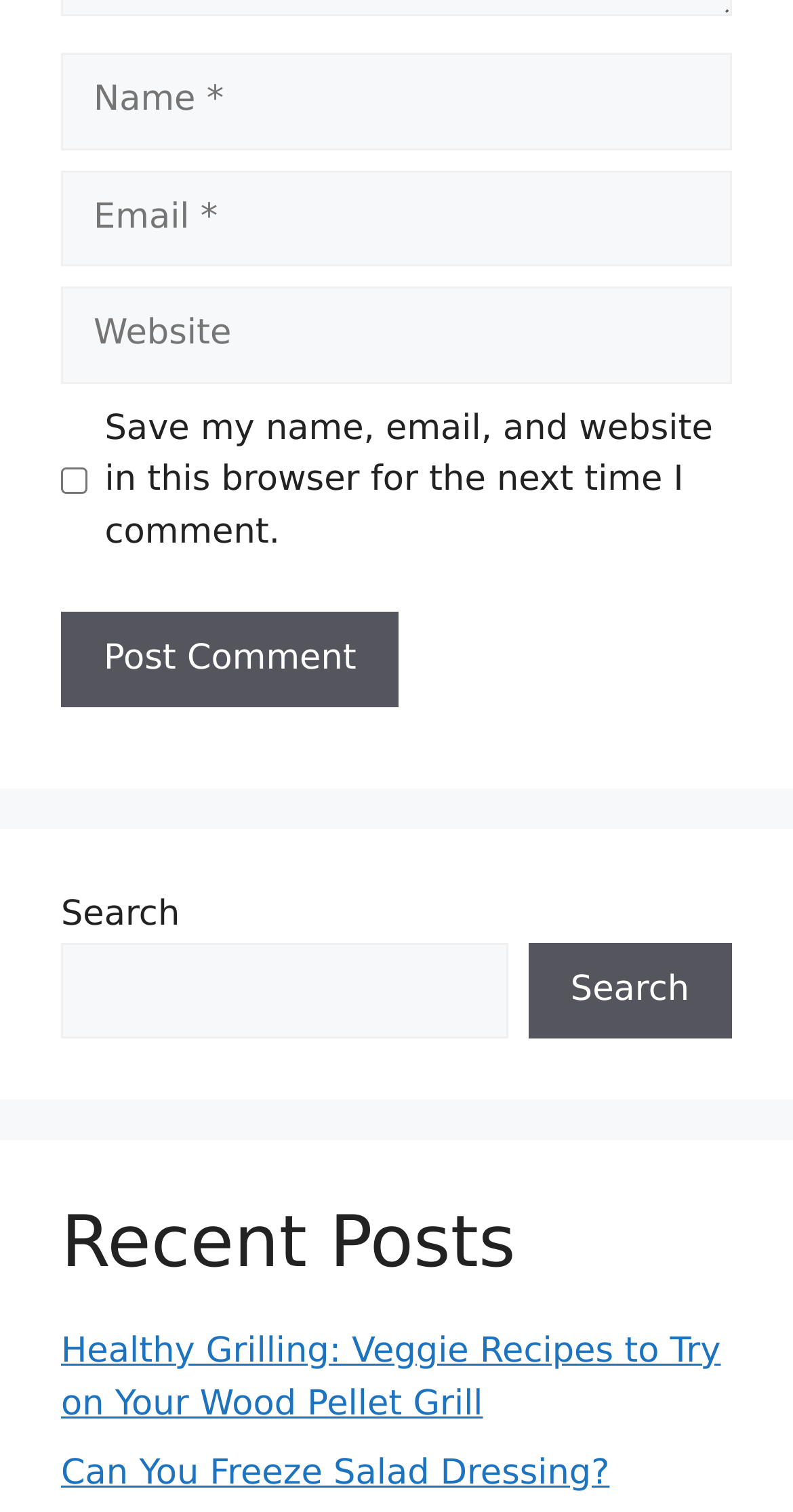Please identify the bounding box coordinates of where to click in order to follow the instruction: "Input your email".

[0.077, 0.112, 0.923, 0.176]